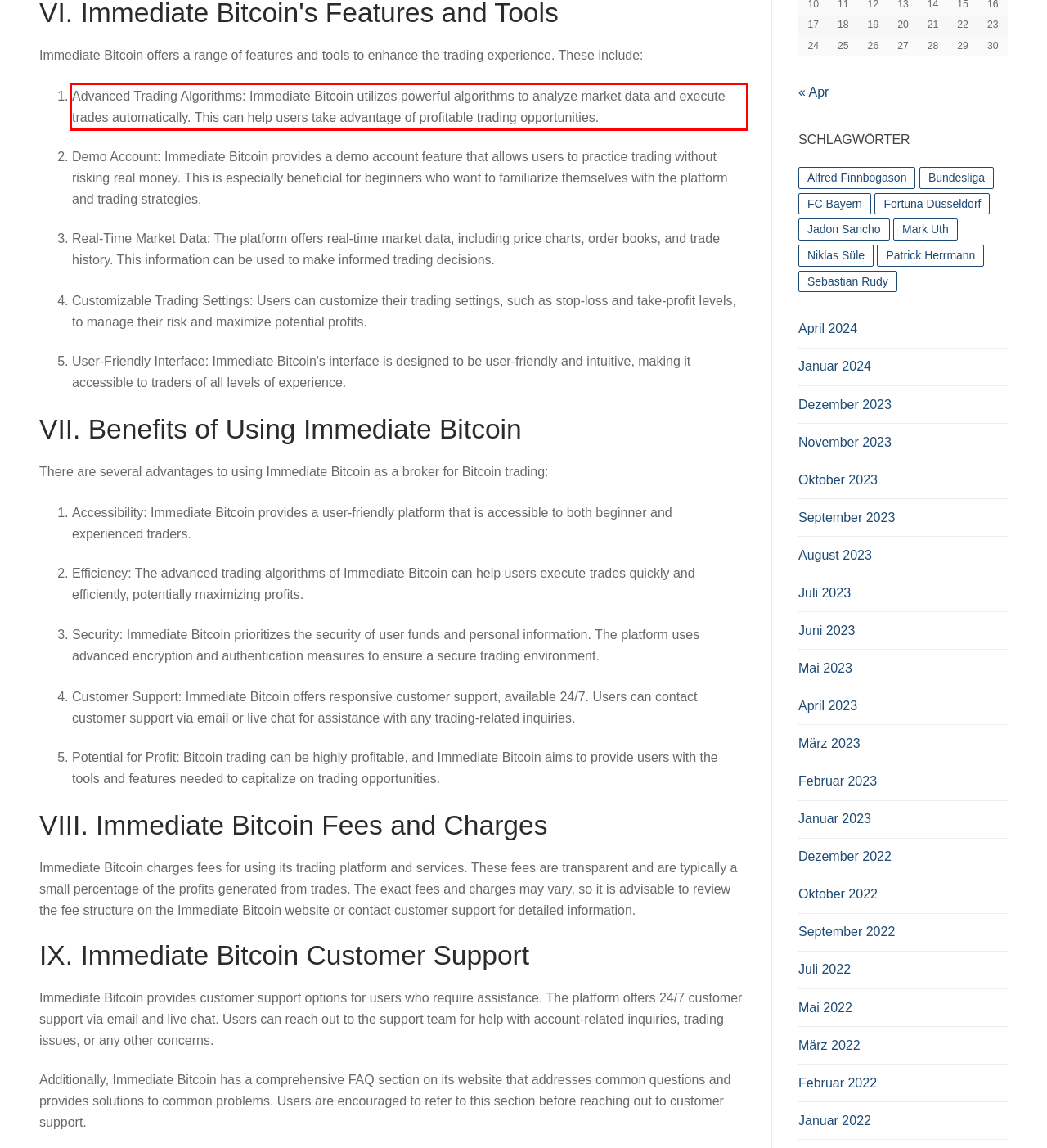You are presented with a screenshot containing a red rectangle. Extract the text found inside this red bounding box.

Advanced Trading Algorithms: Immediate Bitcoin utilizes powerful algorithms to analyze market data and execute trades automatically. This can help users take advantage of profitable trading opportunities.